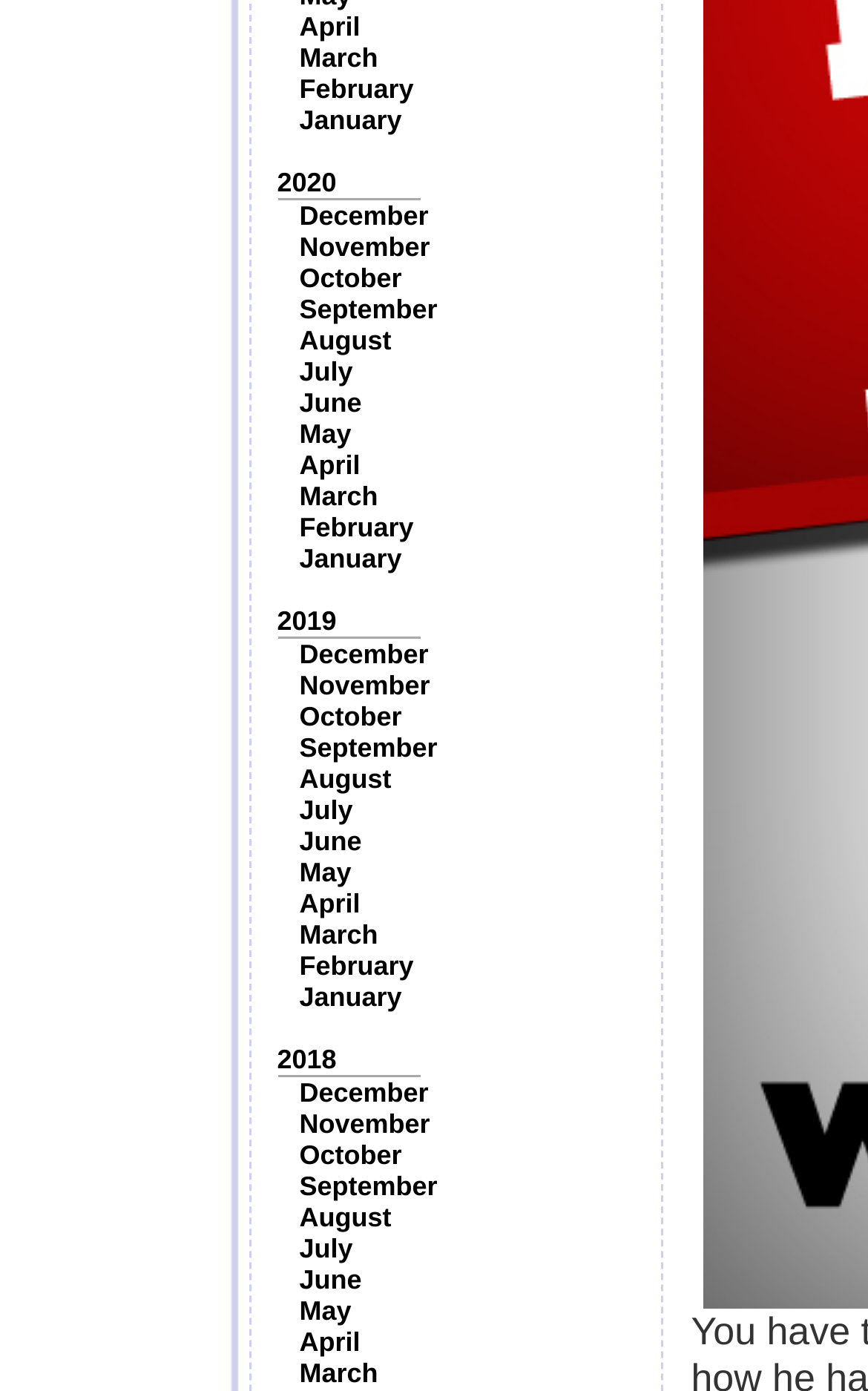How many years are listed on the webpage? Observe the screenshot and provide a one-word or short phrase answer.

3